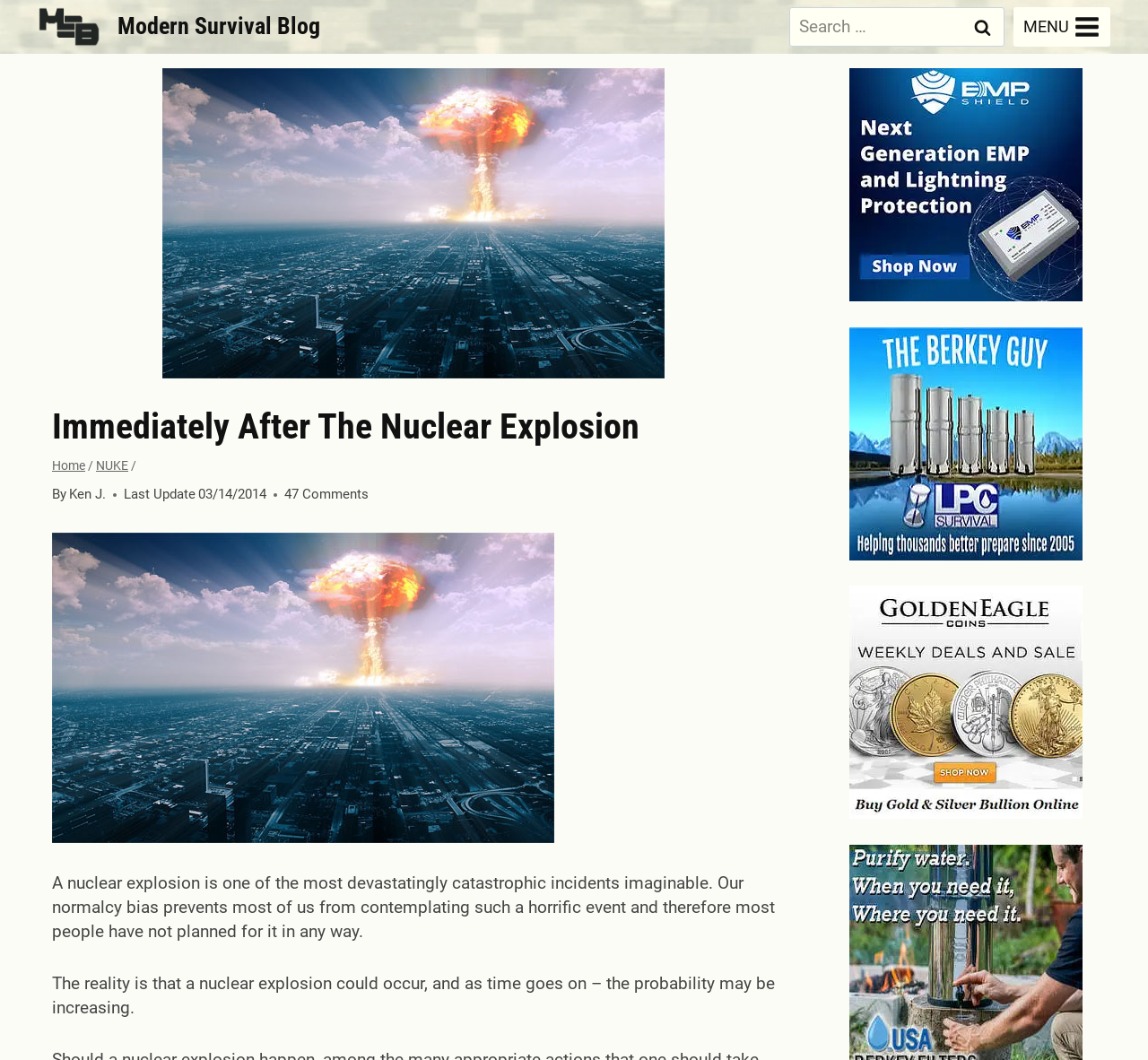How many links are in the breadcrumbs navigation?
Please respond to the question with a detailed and informative answer.

The breadcrumbs navigation is located below the header, and it contains three links: 'Home', 'NUKE', and the current page link. Therefore, there are three links in the breadcrumbs navigation.